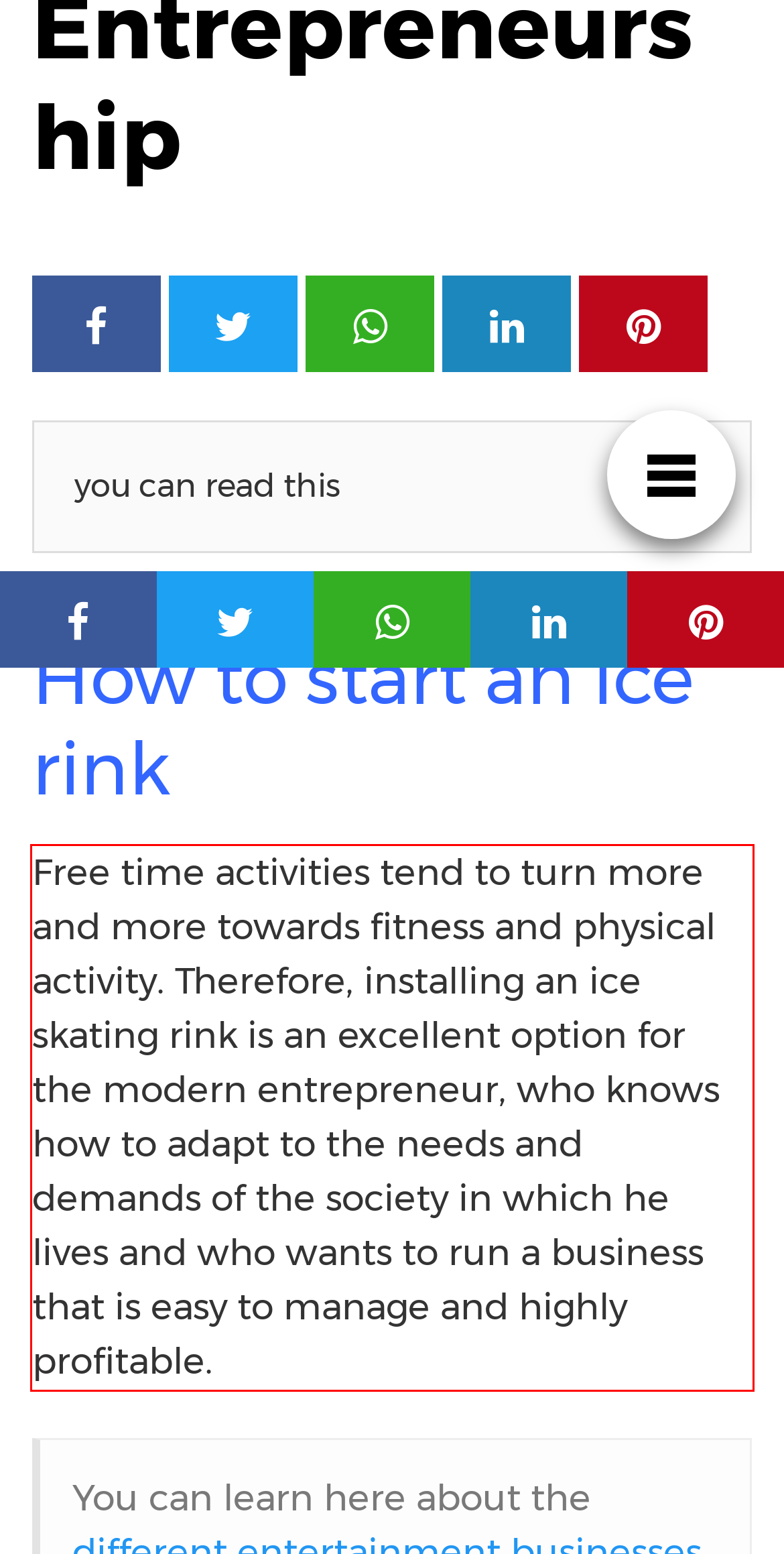You have a screenshot of a webpage with a red bounding box. Identify and extract the text content located inside the red bounding box.

Free time activities tend to turn more and more towards fitness and physical activity. Therefore, installing an ice skating rink is an excellent option for the modern entrepreneur, who knows how to adapt to the needs and demands of the society in which he lives and who wants to run a business that is easy to manage and highly profitable.